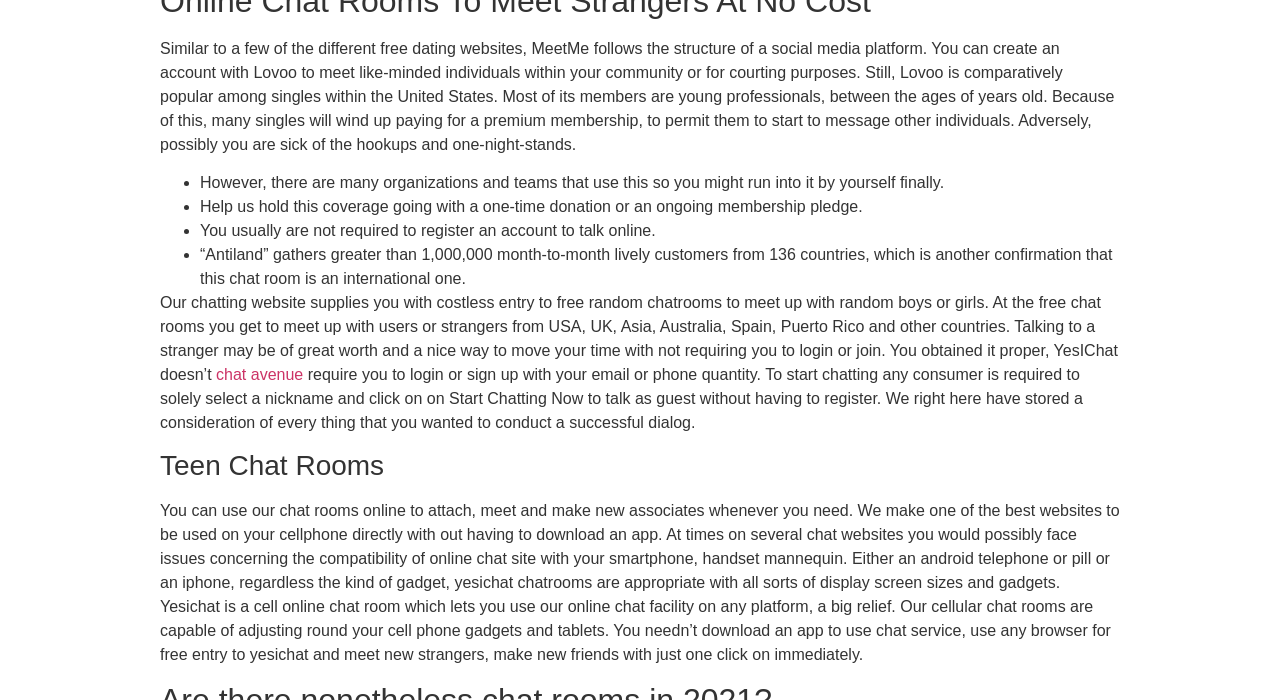Carefully observe the image and respond to the question with a detailed answer:
Can you use the website without registering?

According to the text, 'You are not required to register an account to talk online.' This indicates that users can use the website without registering or logging in, and can start chatting immediately.